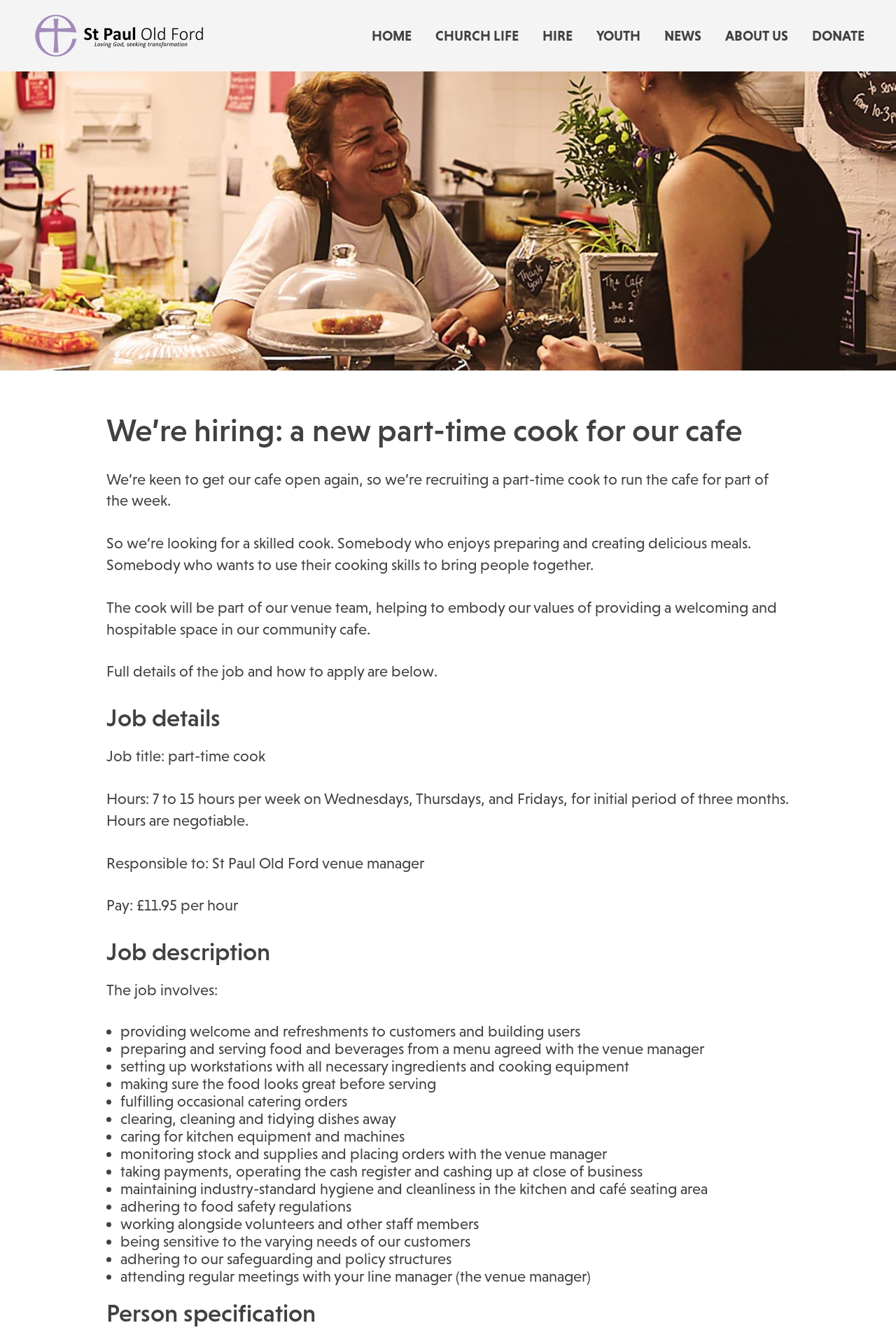Please determine the primary heading and provide its text.

We’re hiring: a new part-time cook for our cafe